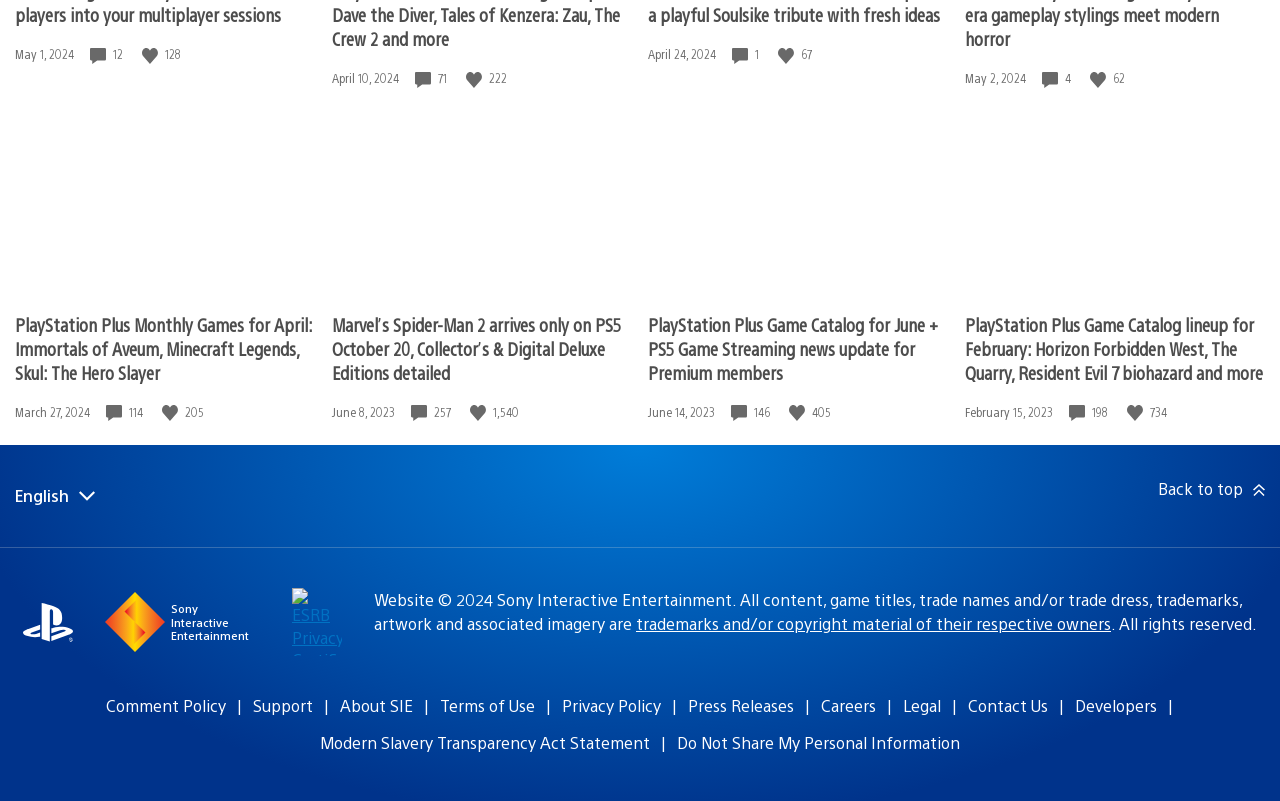Give a one-word or one-phrase response to the question:
What is the date of the latest article?

May 1, 2024